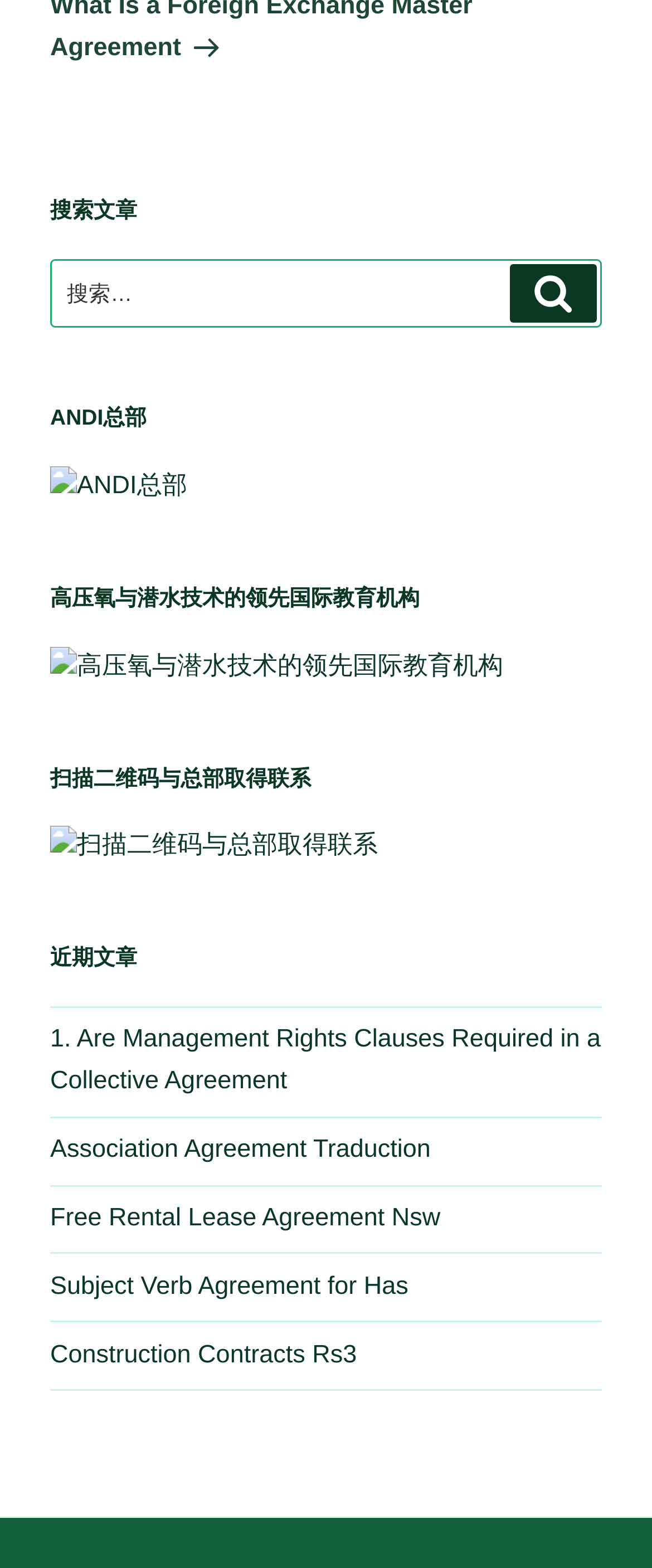Could you determine the bounding box coordinates of the clickable element to complete the instruction: "scan QR code to contact headquarters"? Provide the coordinates as four float numbers between 0 and 1, i.e., [left, top, right, bottom].

[0.077, 0.527, 0.923, 0.554]